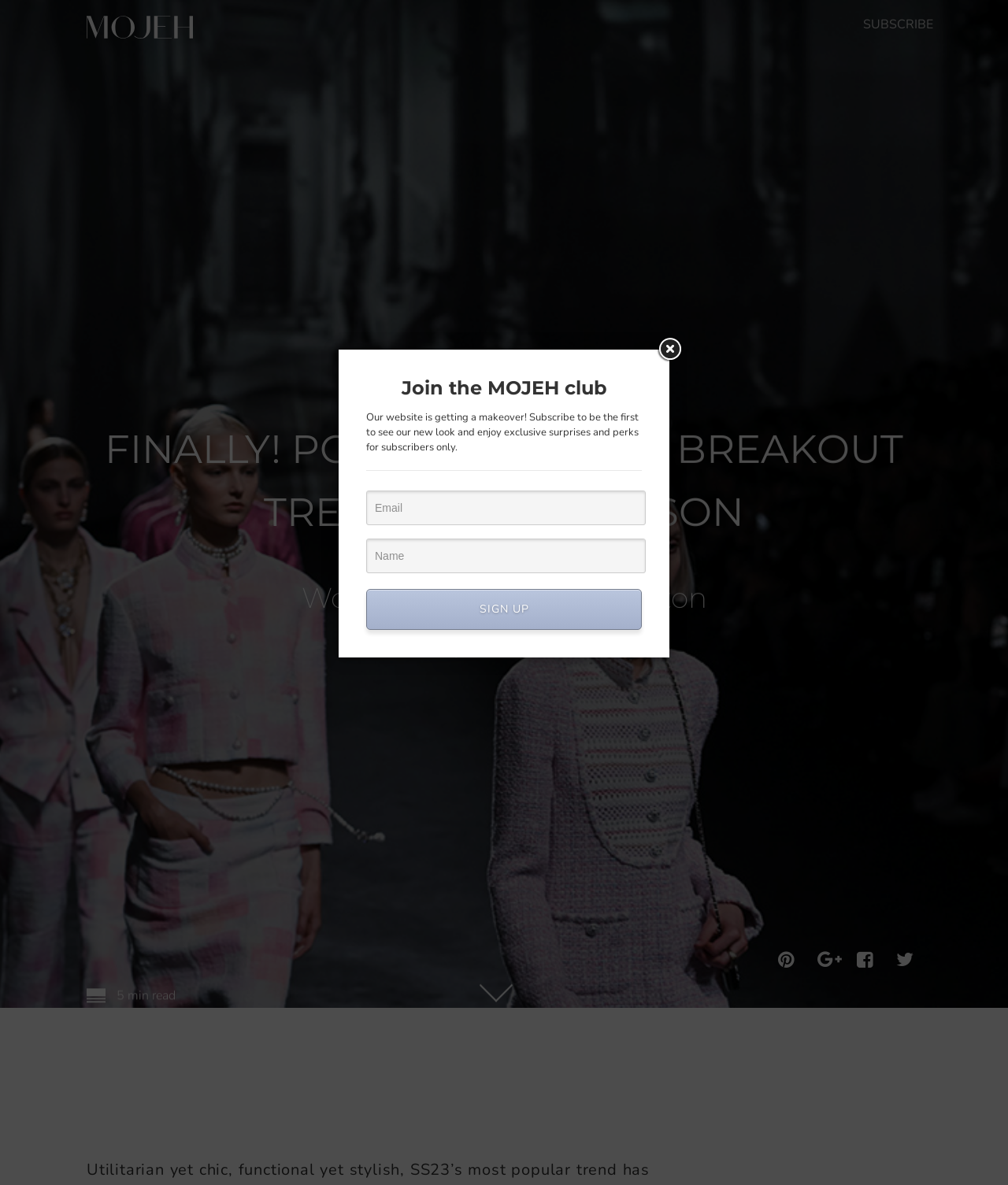How many minutes does it take to read the article?
Please answer the question as detailed as possible.

I found the reading time by looking at the StaticText element with the text '5 min read'. This element is located near the bottom of the article heading section.